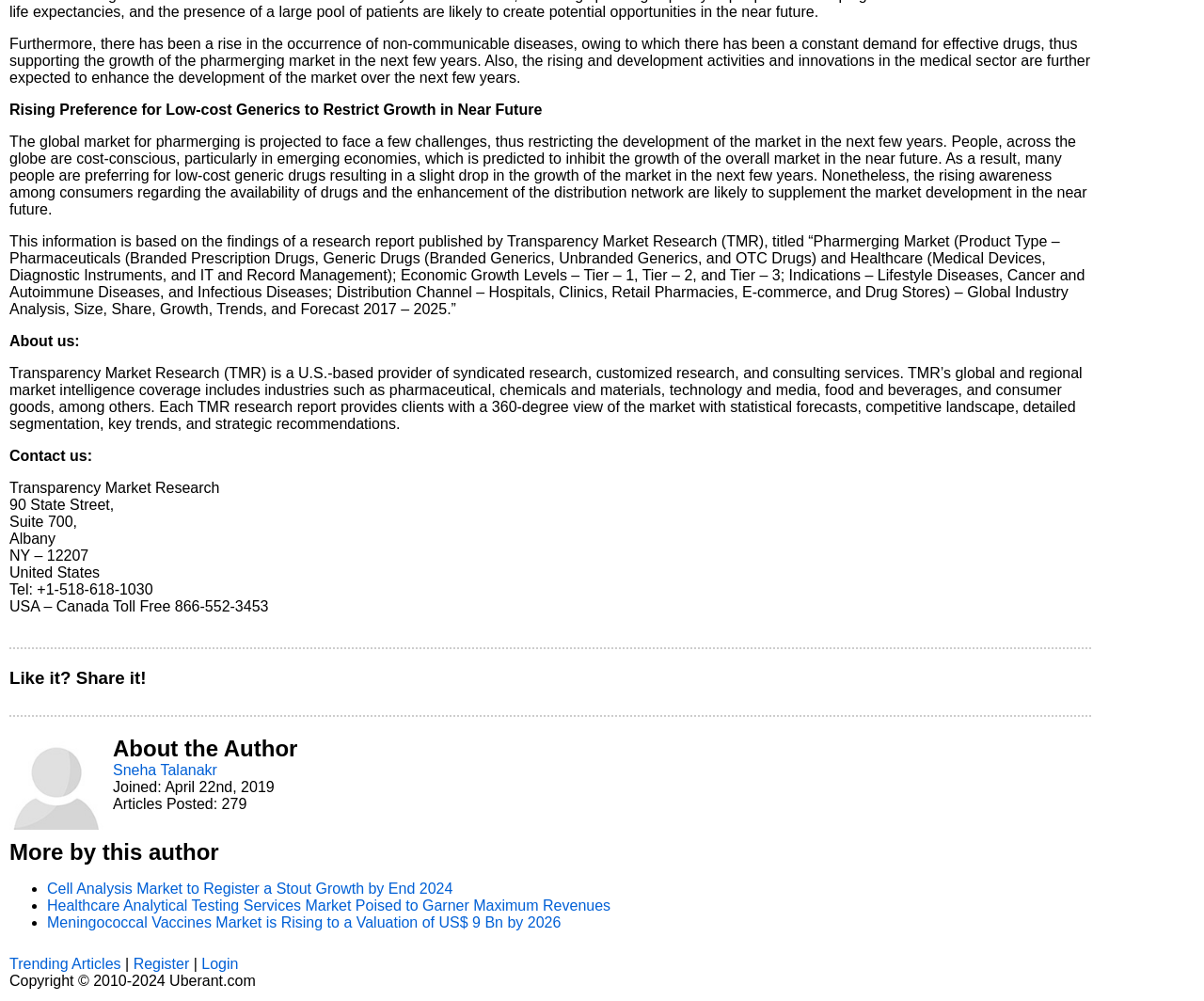Identify the bounding box for the UI element specified in this description: "Login". The coordinates must be four float numbers between 0 and 1, formatted as [left, top, right, bottom].

[0.167, 0.955, 0.198, 0.971]